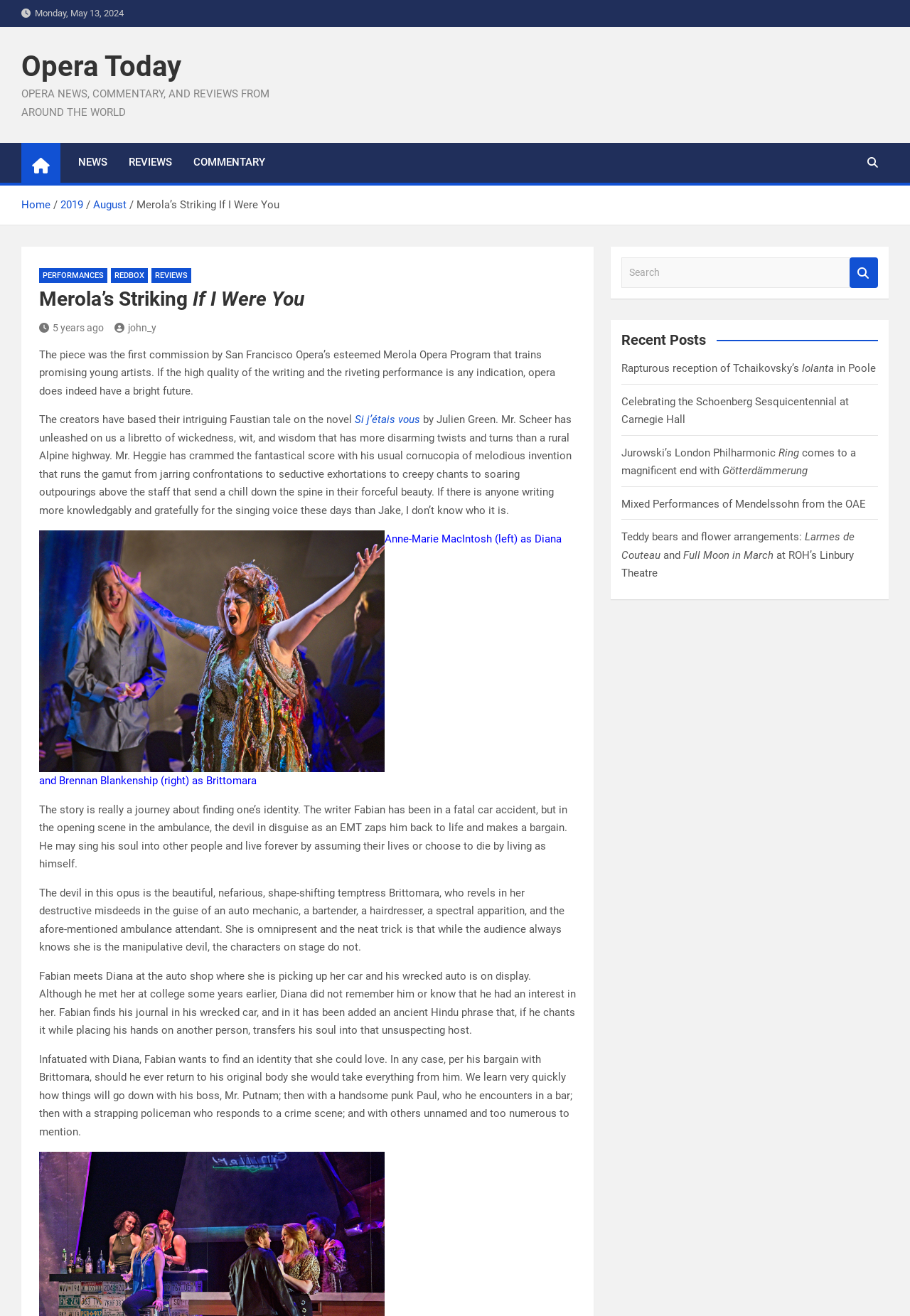Please reply to the following question with a single word or a short phrase:
Who is the author of the libretto?

Mr. Scheer